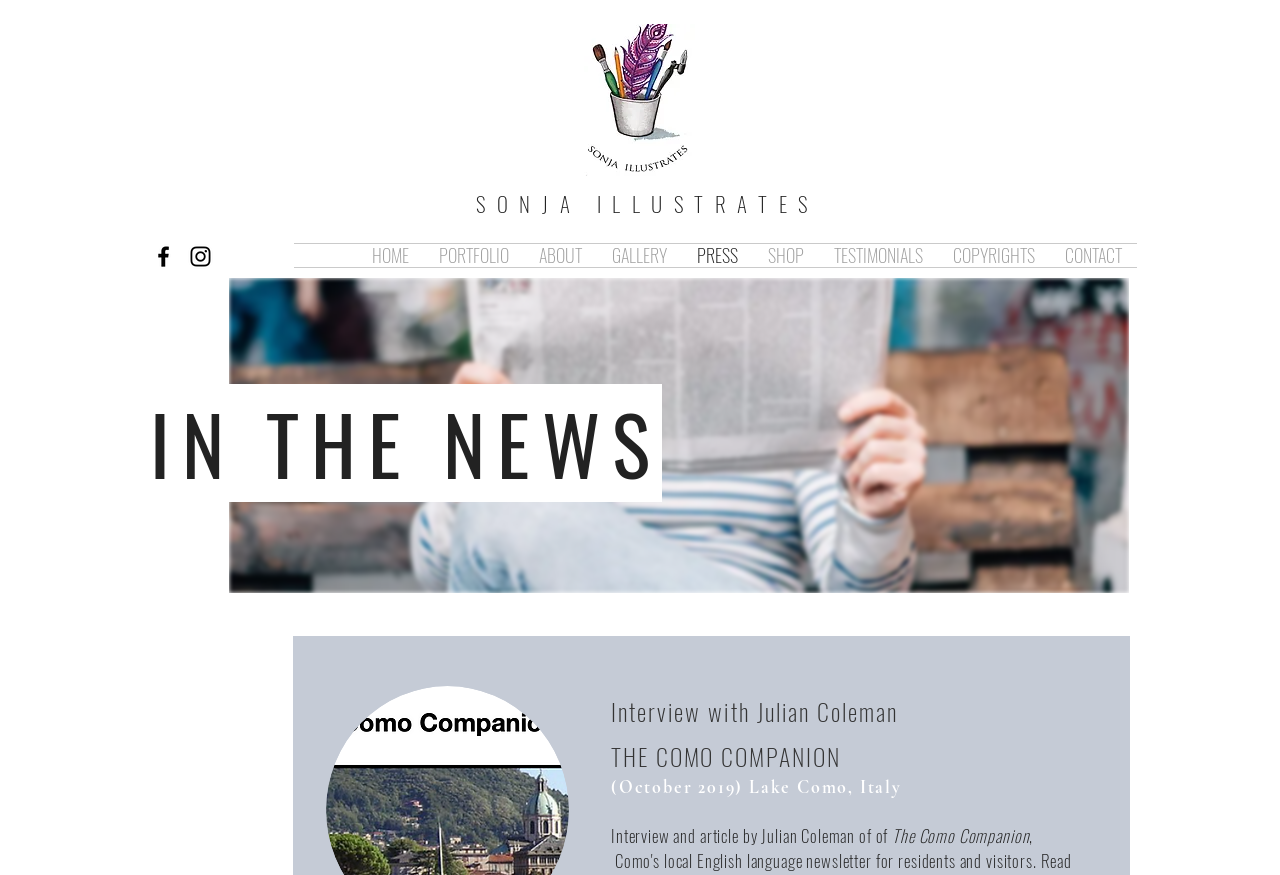Locate the bounding box coordinates of the item that should be clicked to fulfill the instruction: "Visit the shop page".

[0.588, 0.279, 0.64, 0.305]